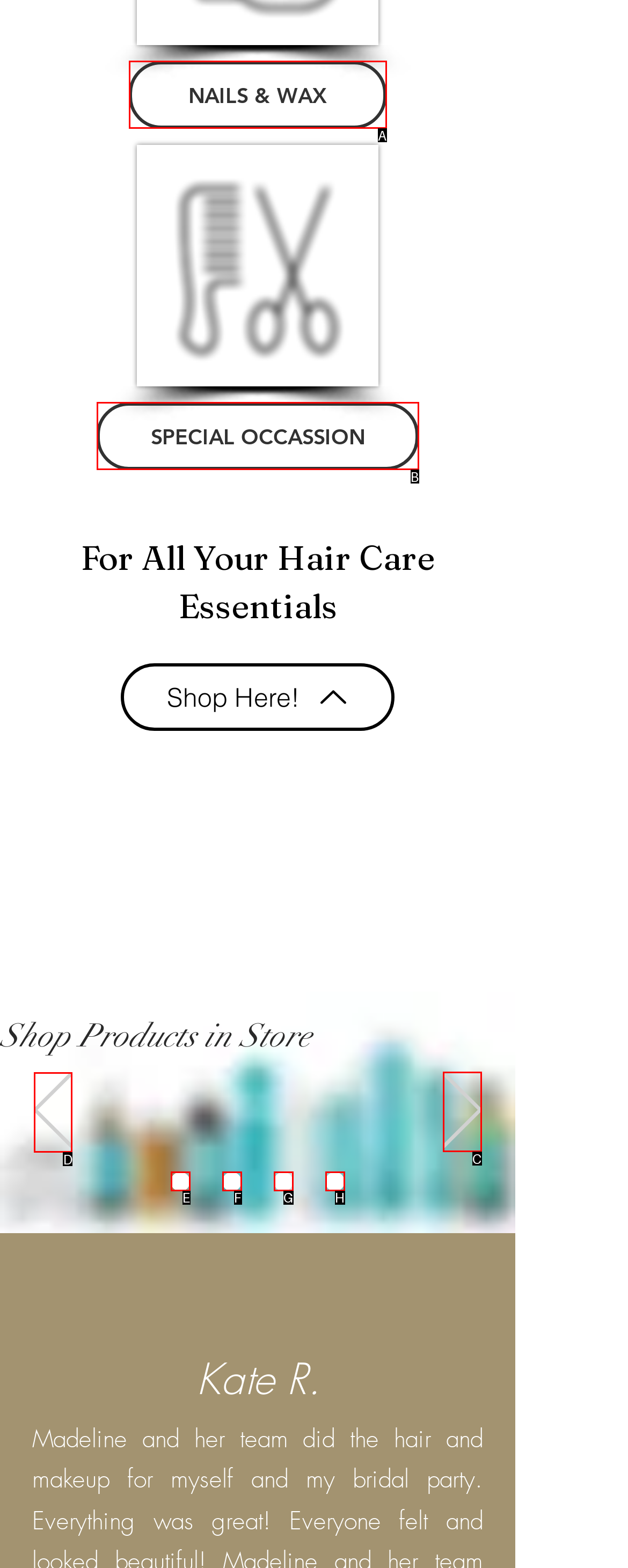Identify which lettered option completes the task: Go to previous slide. Provide the letter of the correct choice.

D